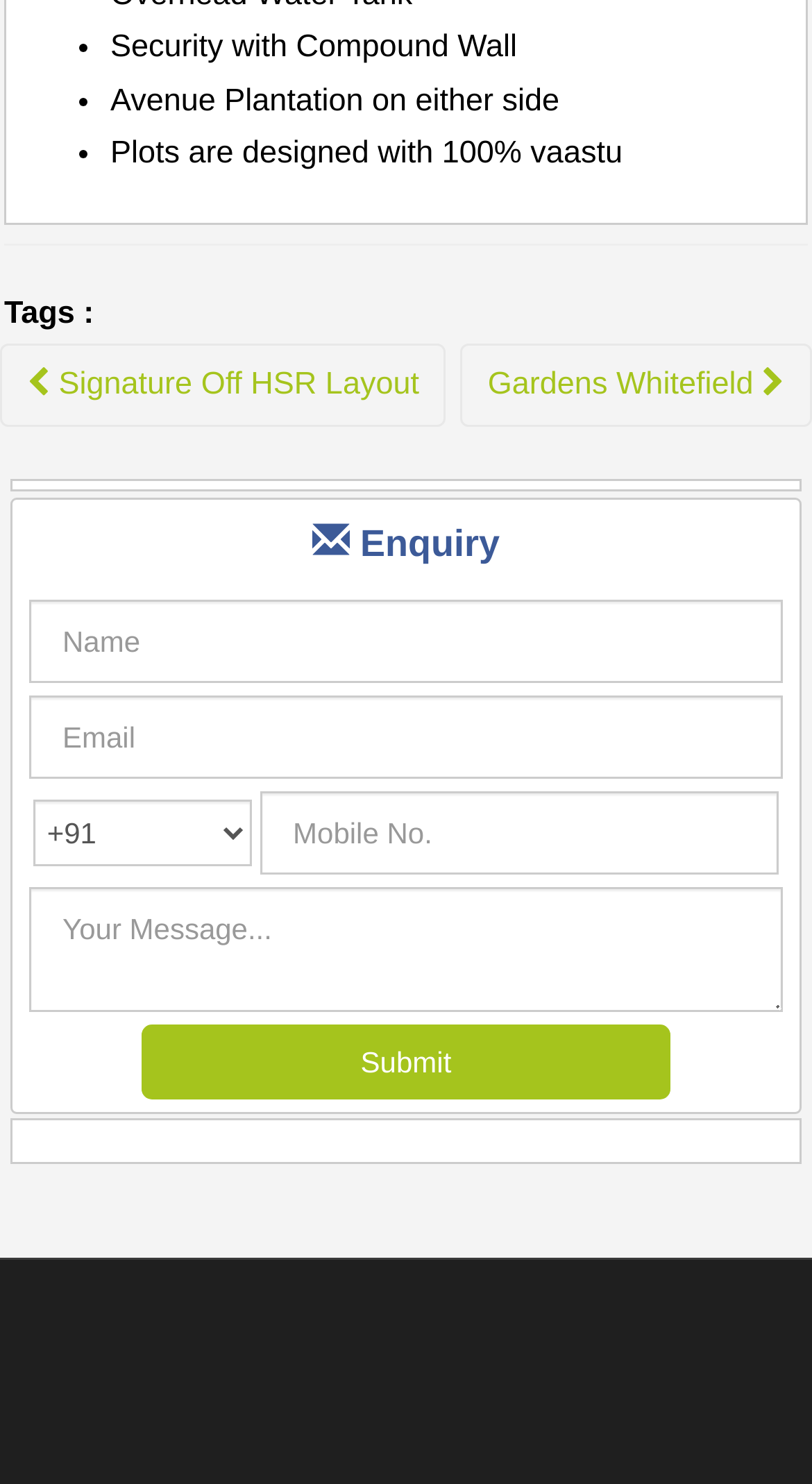Please locate the bounding box coordinates for the element that should be clicked to achieve the following instruction: "Select an option from the mobile number combobox". Ensure the coordinates are given as four float numbers between 0 and 1, i.e., [left, top, right, bottom].

[0.04, 0.538, 0.309, 0.583]